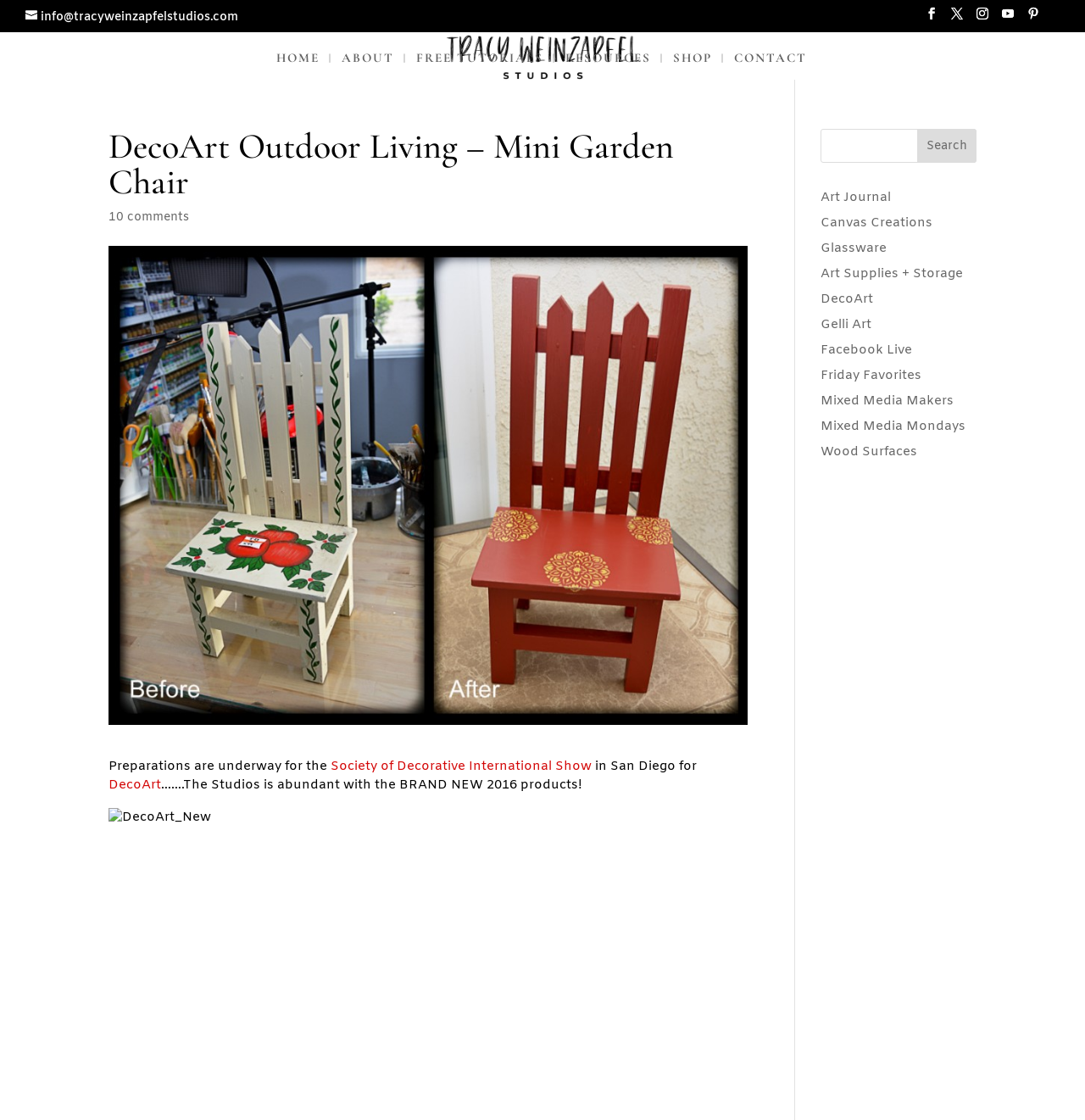Extract the bounding box coordinates of the UI element described by: "info@tracyweinzapfelstudios.com". The coordinates should include four float numbers ranging from 0 to 1, e.g., [left, top, right, bottom].

[0.023, 0.008, 0.22, 0.022]